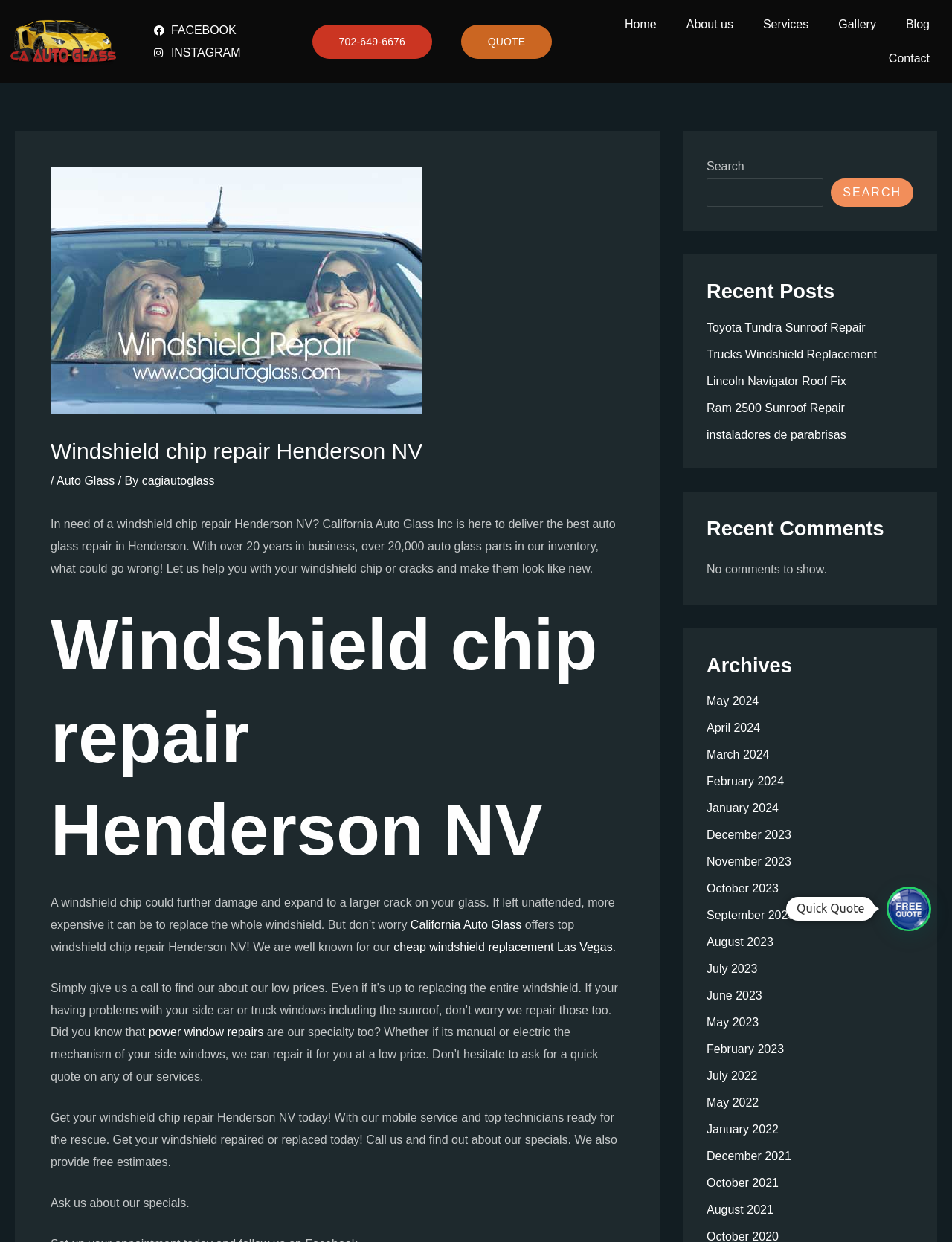How can I get a quote for auto glass repair?
Provide a detailed answer to the question, using the image to inform your response.

The webpage suggests that I can call California Auto Glass to find out about their specials and get a quote for auto glass repair. Additionally, there is a search box on the webpage where I can search for specials.